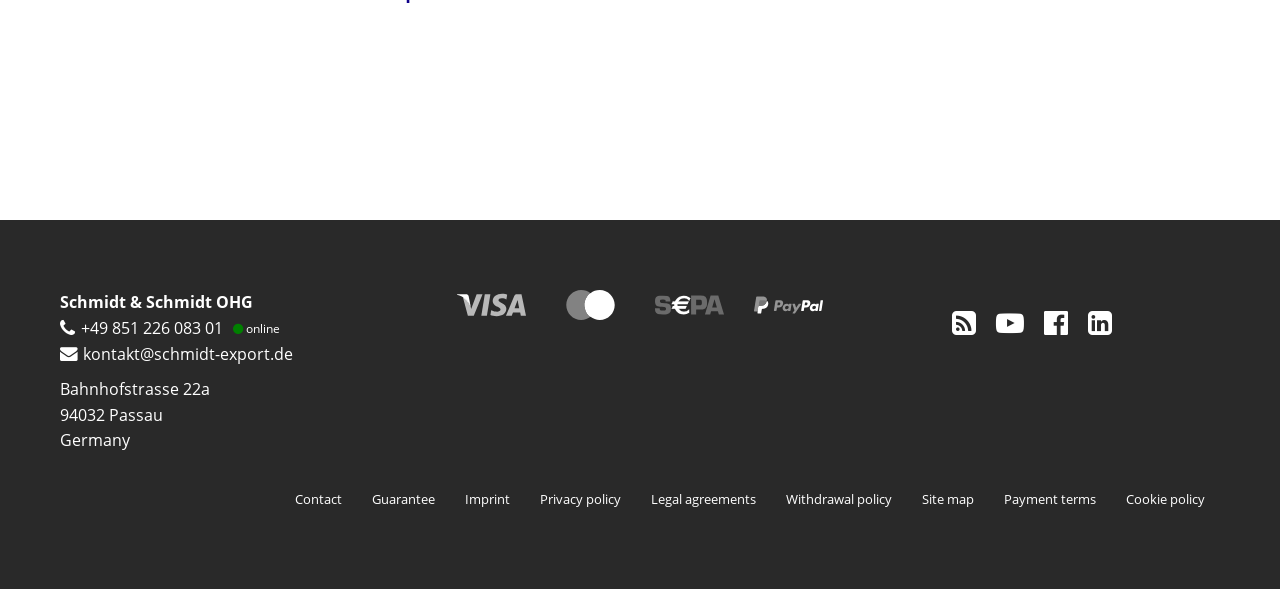Given the description +49 851 226 083 01, predict the bounding box coordinates of the UI element. Ensure the coordinates are in the format (top-left x, top-left y, bottom-right x, bottom-right y) and all values are between 0 and 1.

[0.047, 0.538, 0.174, 0.575]